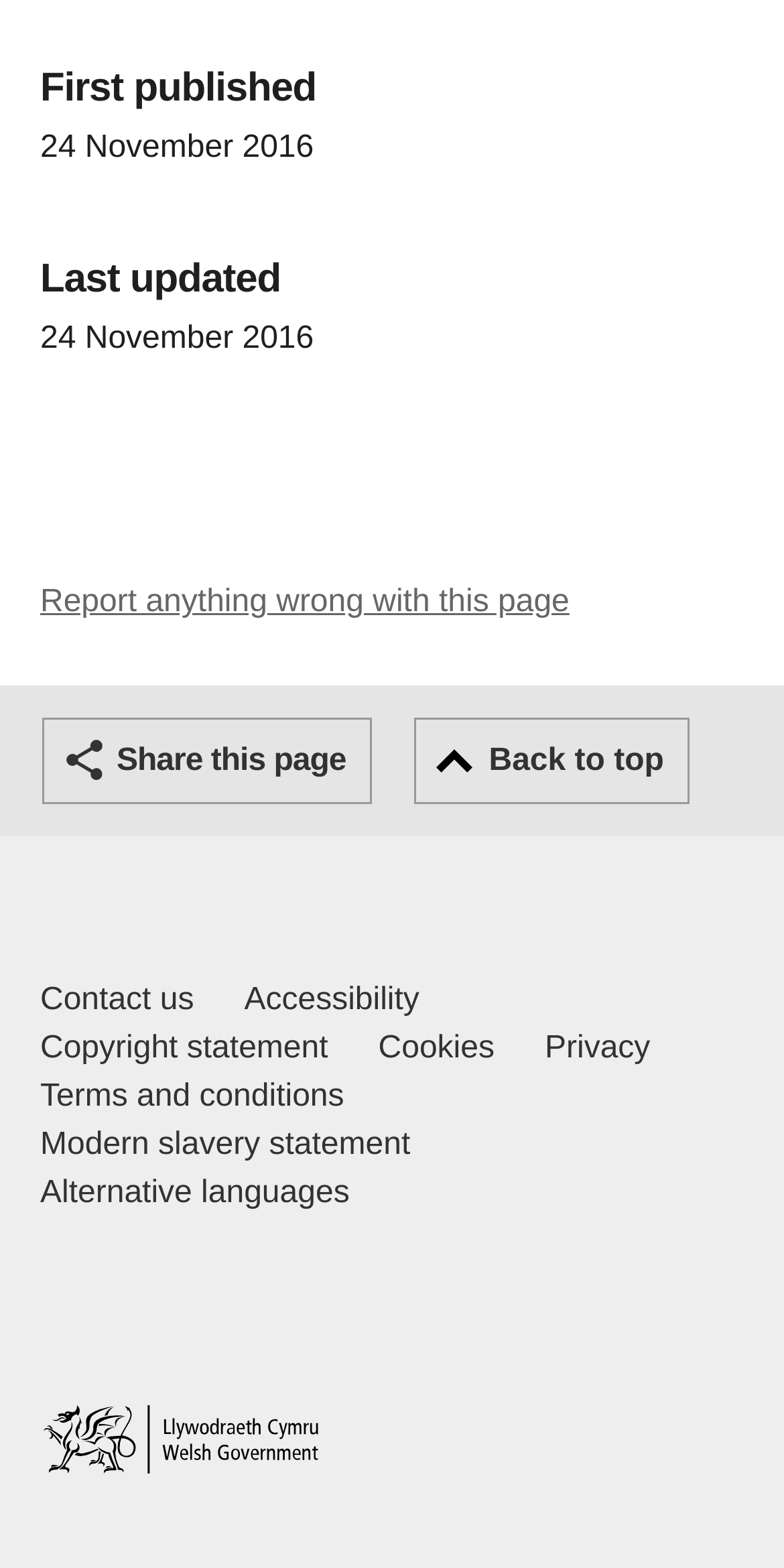Please identify the bounding box coordinates of the element on the webpage that should be clicked to follow this instruction: "Report anything wrong with this page". The bounding box coordinates should be given as four float numbers between 0 and 1, formatted as [left, top, right, bottom].

[0.051, 0.374, 0.726, 0.395]